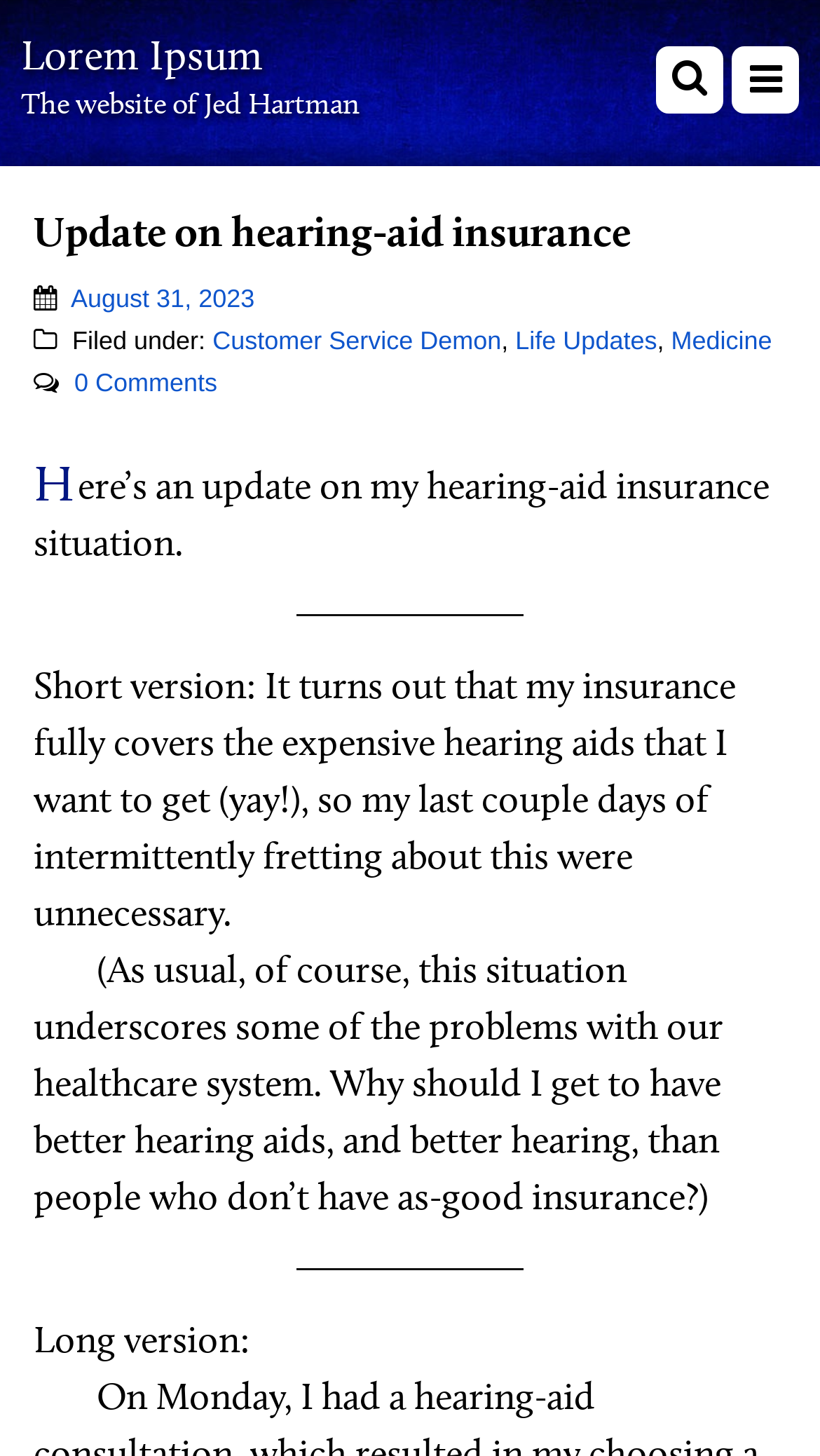Based on the image, provide a detailed and complete answer to the question: 
What is the author's update about?

The author is updating about their hearing-aid insurance situation, specifically that their insurance fully covers the expensive hearing aids they want to get.